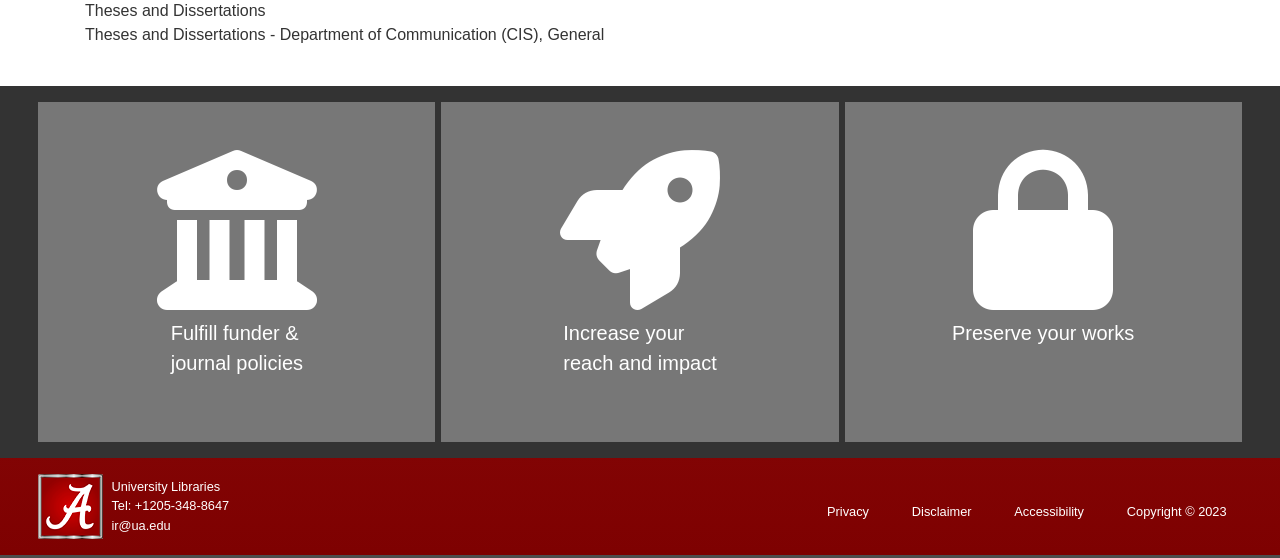What is the phone number mentioned?
Refer to the image and provide a one-word or short phrase answer.

+1205-348-8647